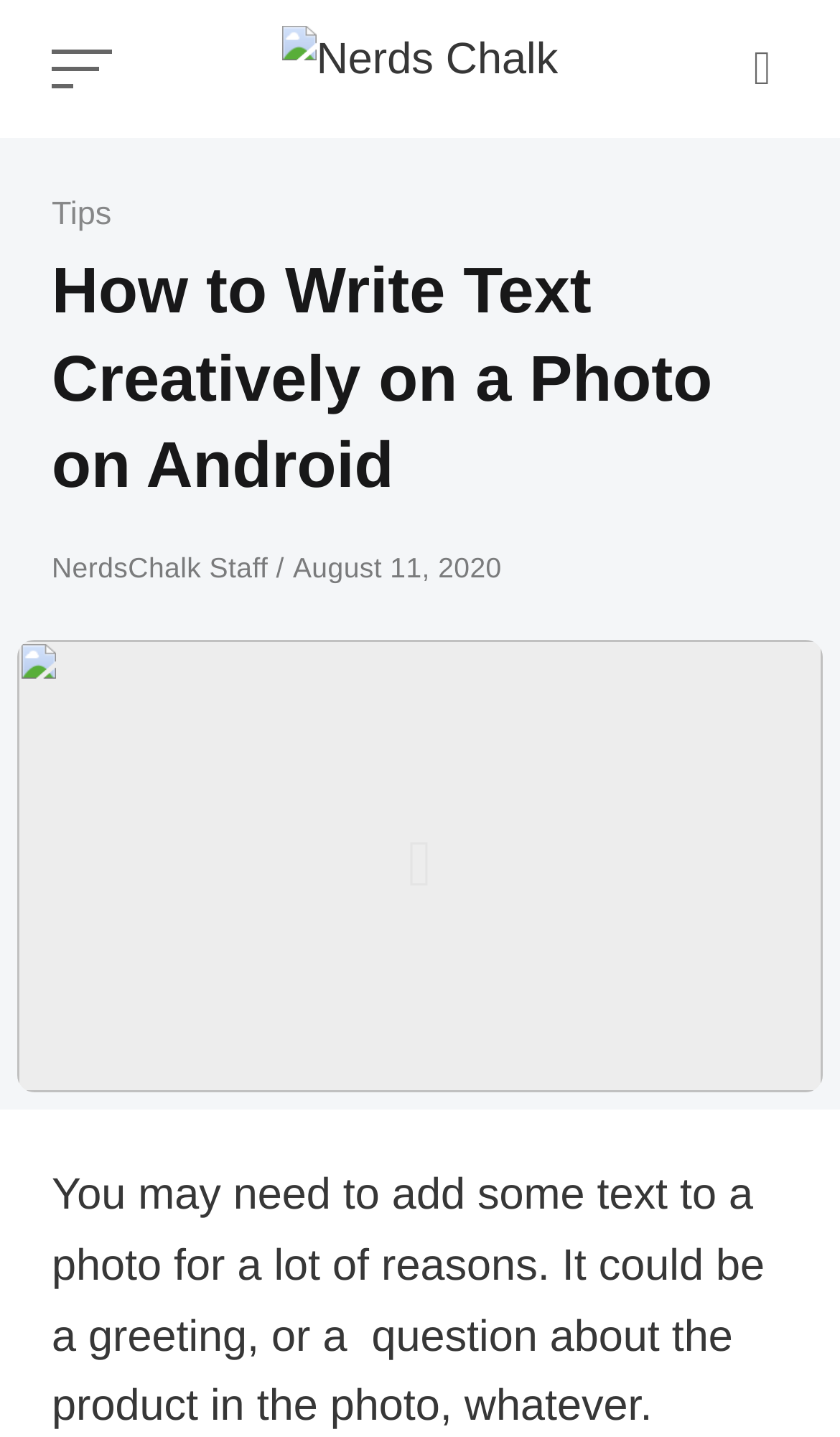Please study the image and answer the question comprehensively:
What is the name of the website?

I determined the name of the website by looking at the link element with the text 'Nerds Chalk' at the top of the webpage, which is likely the website's logo or title.